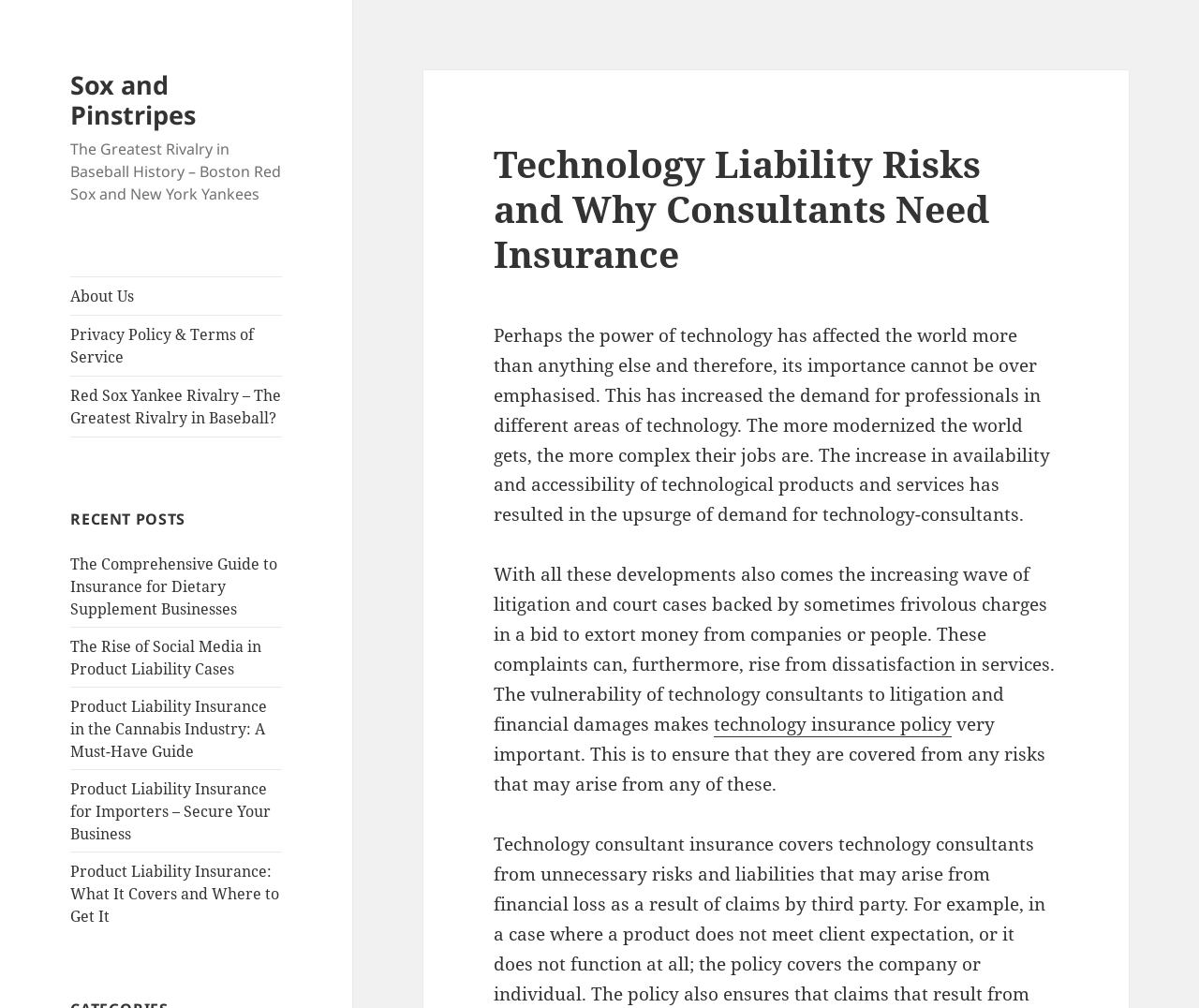Please provide the bounding box coordinates in the format (top-left x, top-left y, bottom-right x, bottom-right y). Remember, all values are floating point numbers between 0 and 1. What is the bounding box coordinate of the region described as: About Us

[0.059, 0.275, 0.235, 0.312]